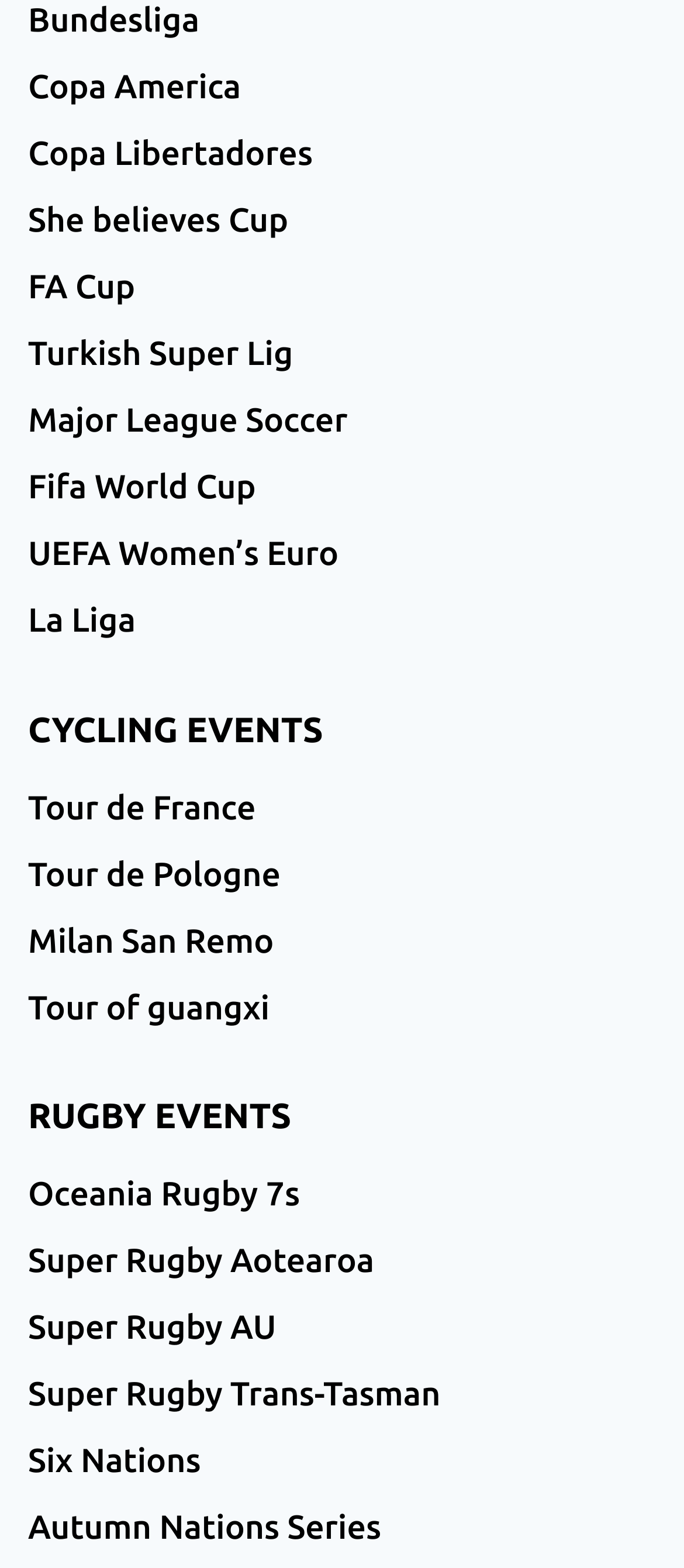Please give a succinct answer to the question in one word or phrase:
How many cycling events are listed?

4